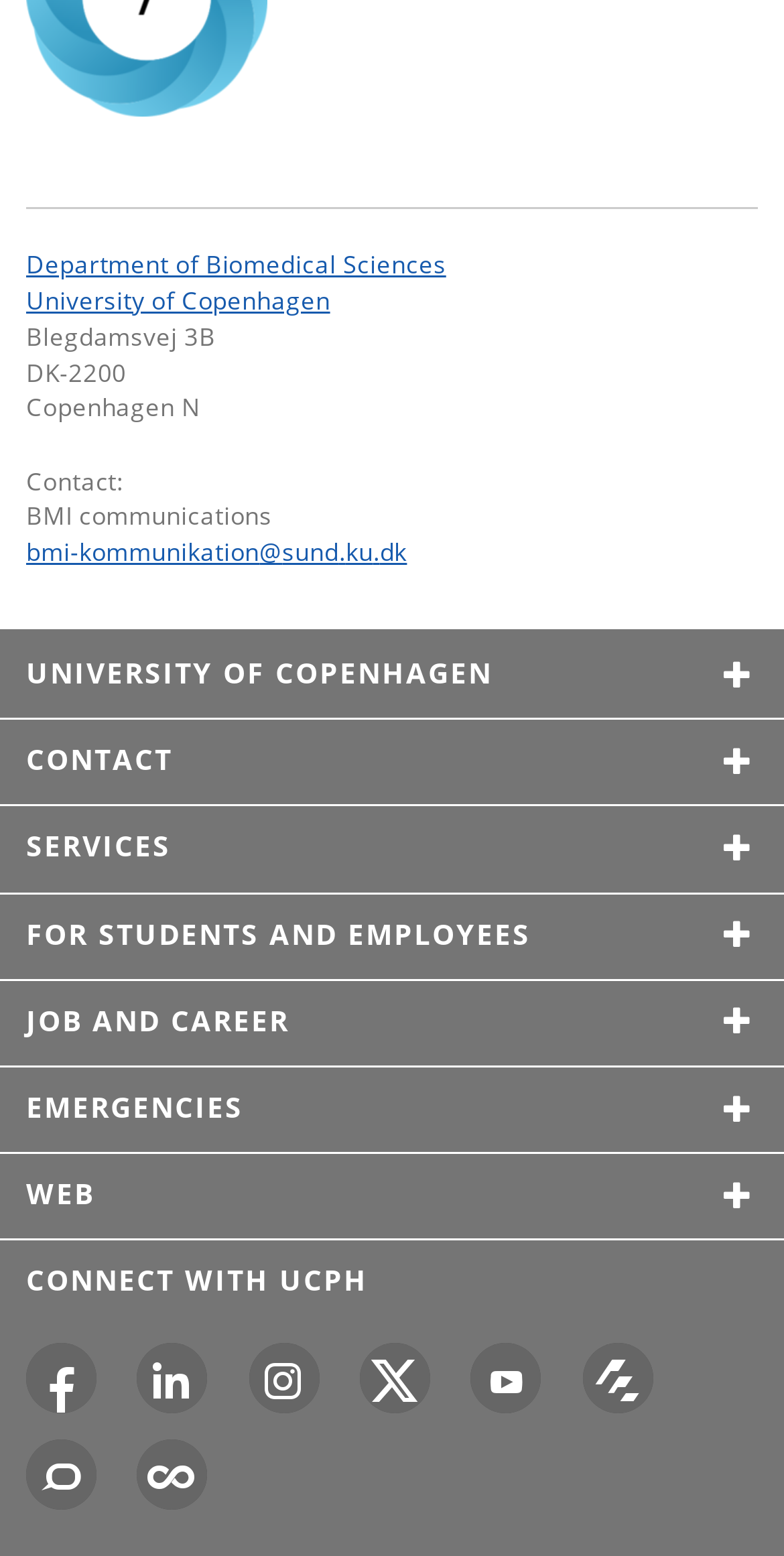Locate the bounding box coordinates of the area you need to click to fulfill this instruction: 'Visit the University of Copenhagen frontpage'. The coordinates must be in the form of four float numbers ranging from 0 to 1: [left, top, right, bottom].

[0.033, 0.182, 0.421, 0.203]